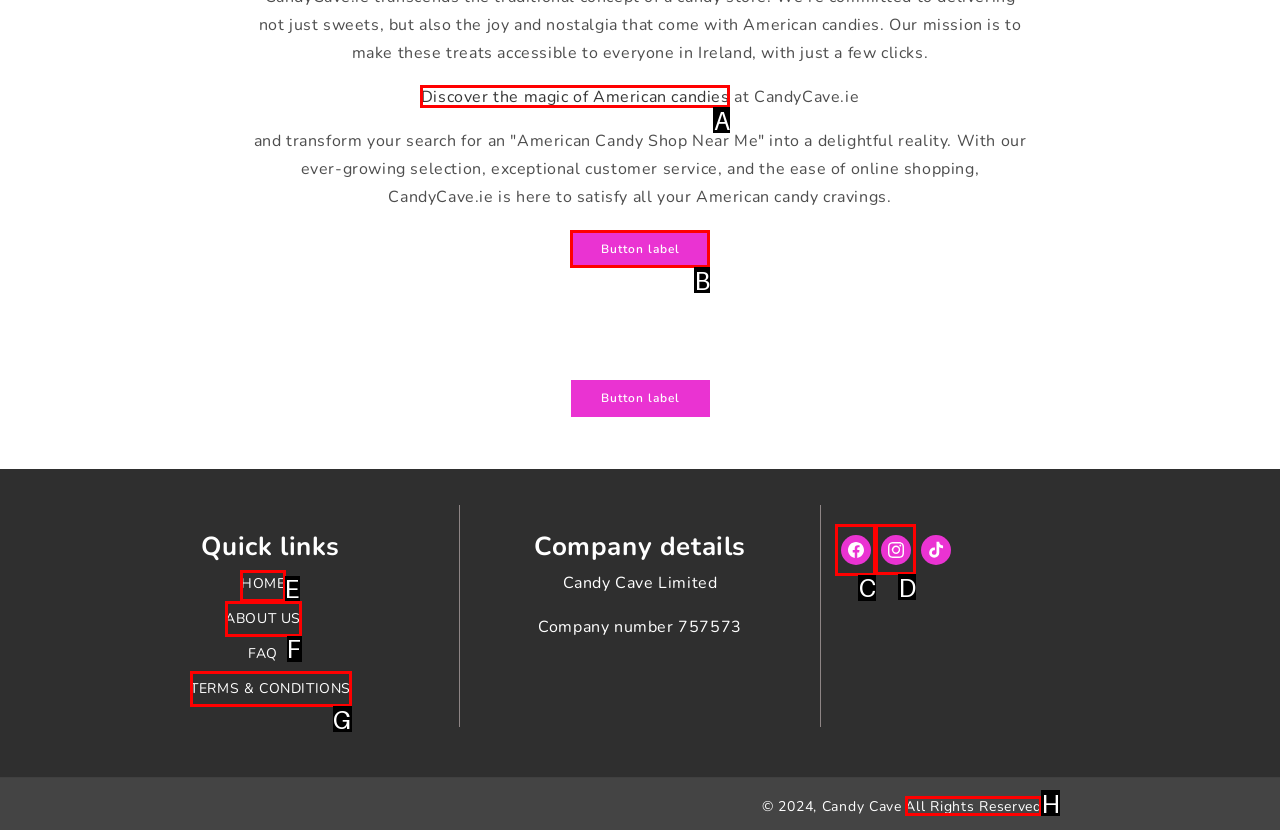Show which HTML element I need to click to perform this task: Visit Facebook page Answer with the letter of the correct choice.

C